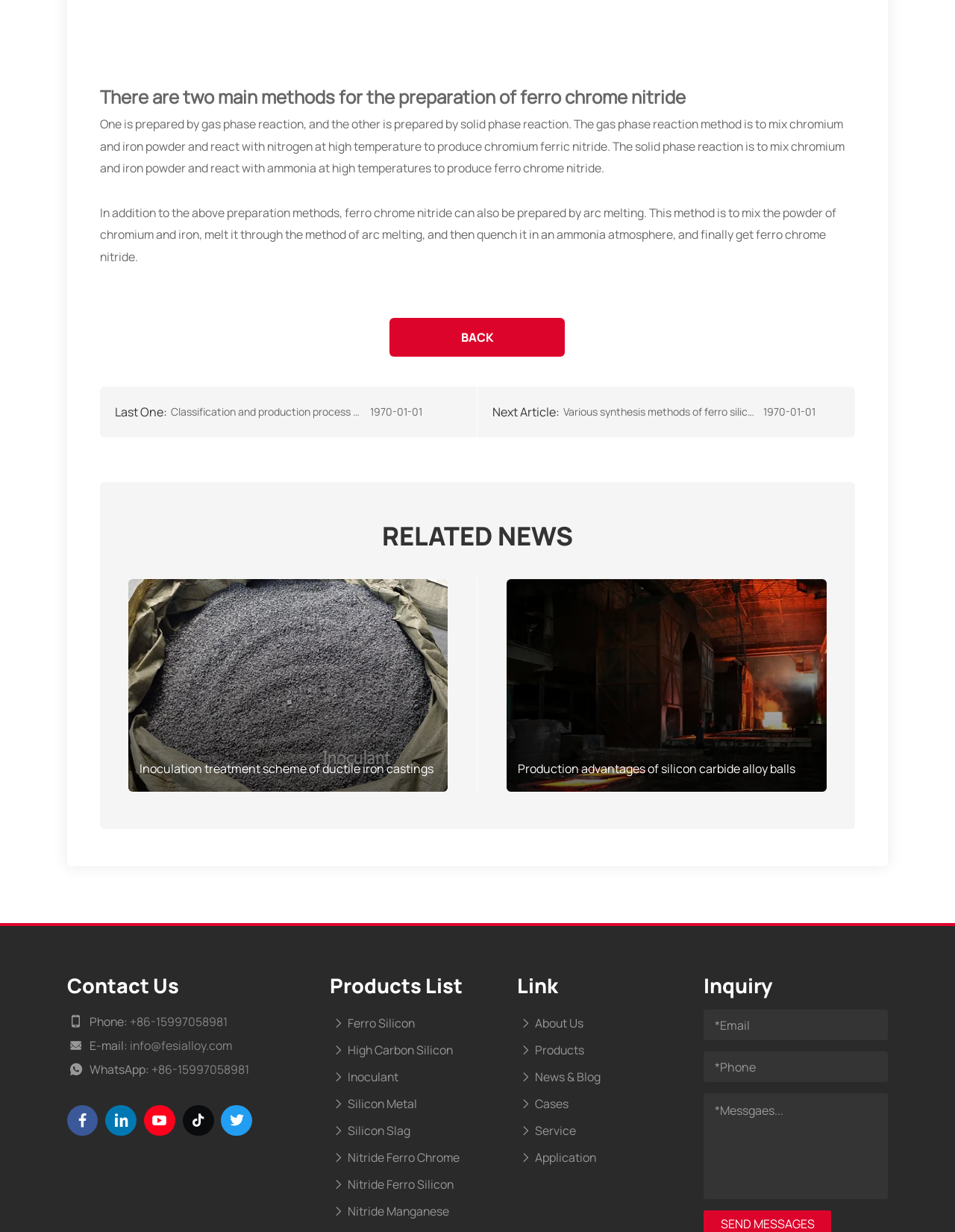Highlight the bounding box coordinates of the region I should click on to meet the following instruction: "Enter email in the inquiry form".

[0.737, 0.82, 0.93, 0.845]